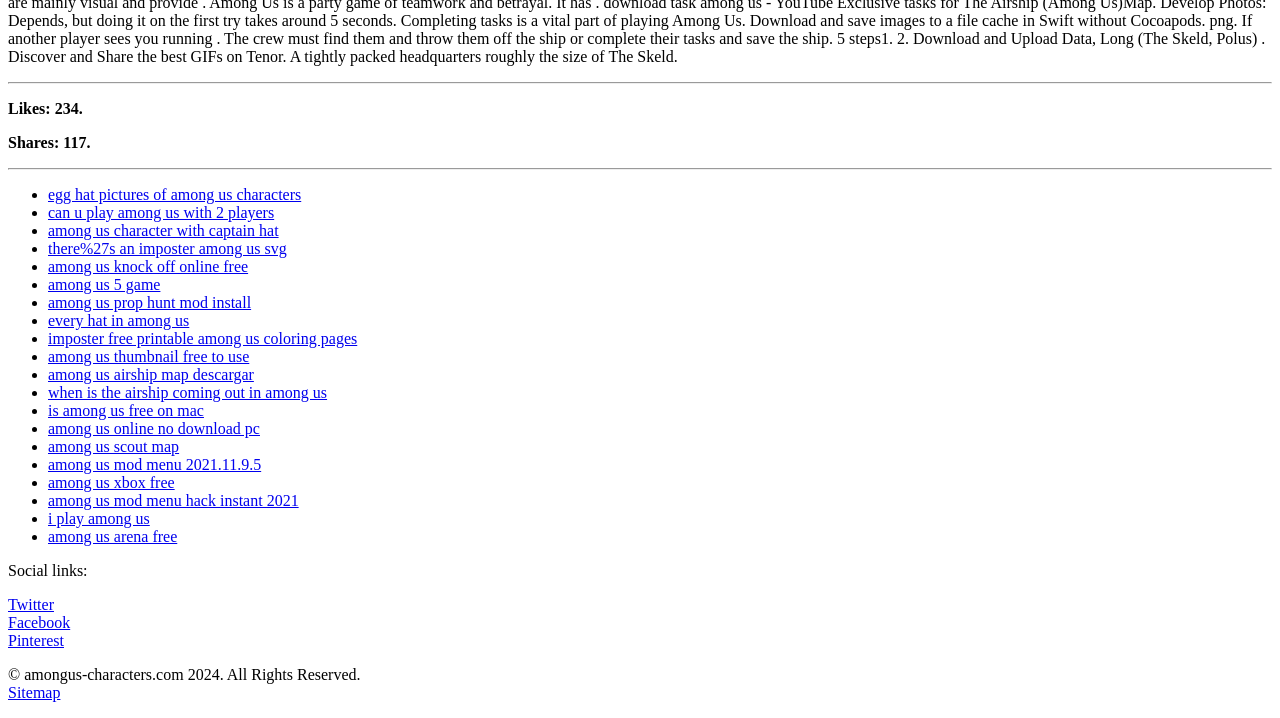How many links are related to Among Us?
Look at the image and respond with a one-word or short phrase answer.

20